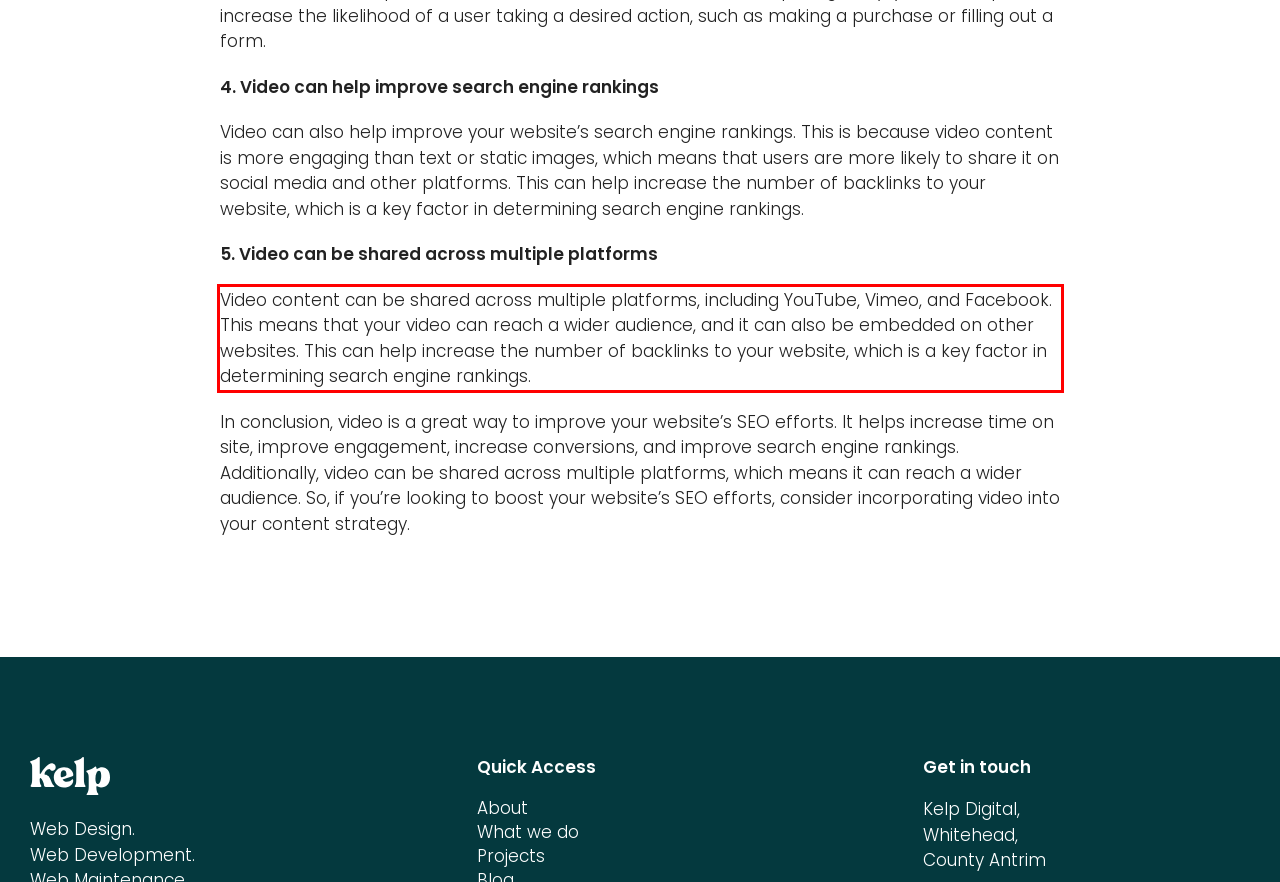You are looking at a screenshot of a webpage with a red rectangle bounding box. Use OCR to identify and extract the text content found inside this red bounding box.

Video content can be shared across multiple platforms, including YouTube, Vimeo, and Facebook. This means that your video can reach a wider audience, and it can also be embedded on other websites. This can help increase the number of backlinks to your website, which is a key factor in determining search engine rankings.